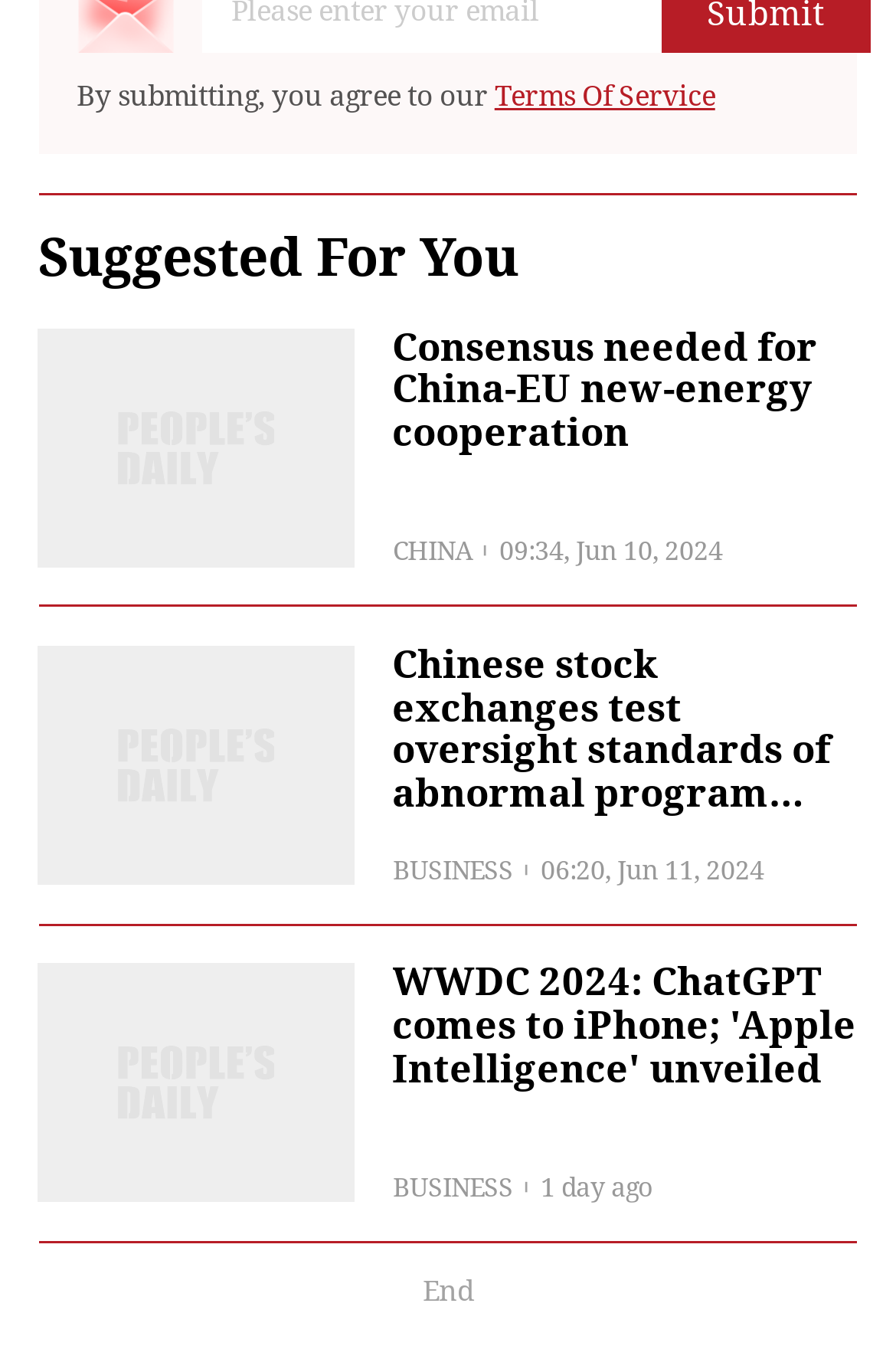Answer this question using a single word or a brief phrase:
What category does the second news article belong to?

BUSINESS